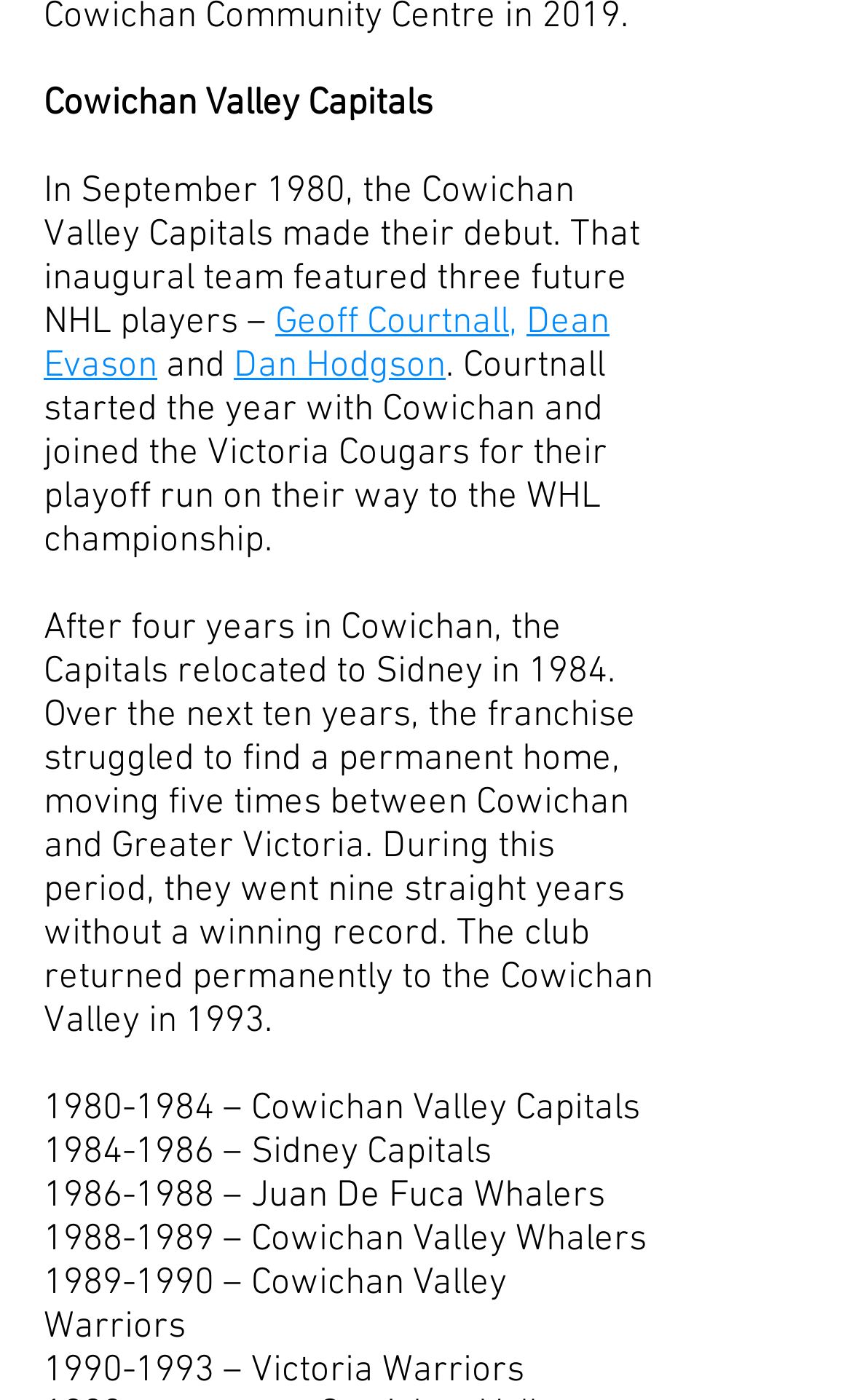Ascertain the bounding box coordinates for the UI element detailed here: "1990-1993". The coordinates should be provided as [left, top, right, bottom] with each value being a float between 0 and 1.

[0.051, 0.964, 0.251, 0.995]